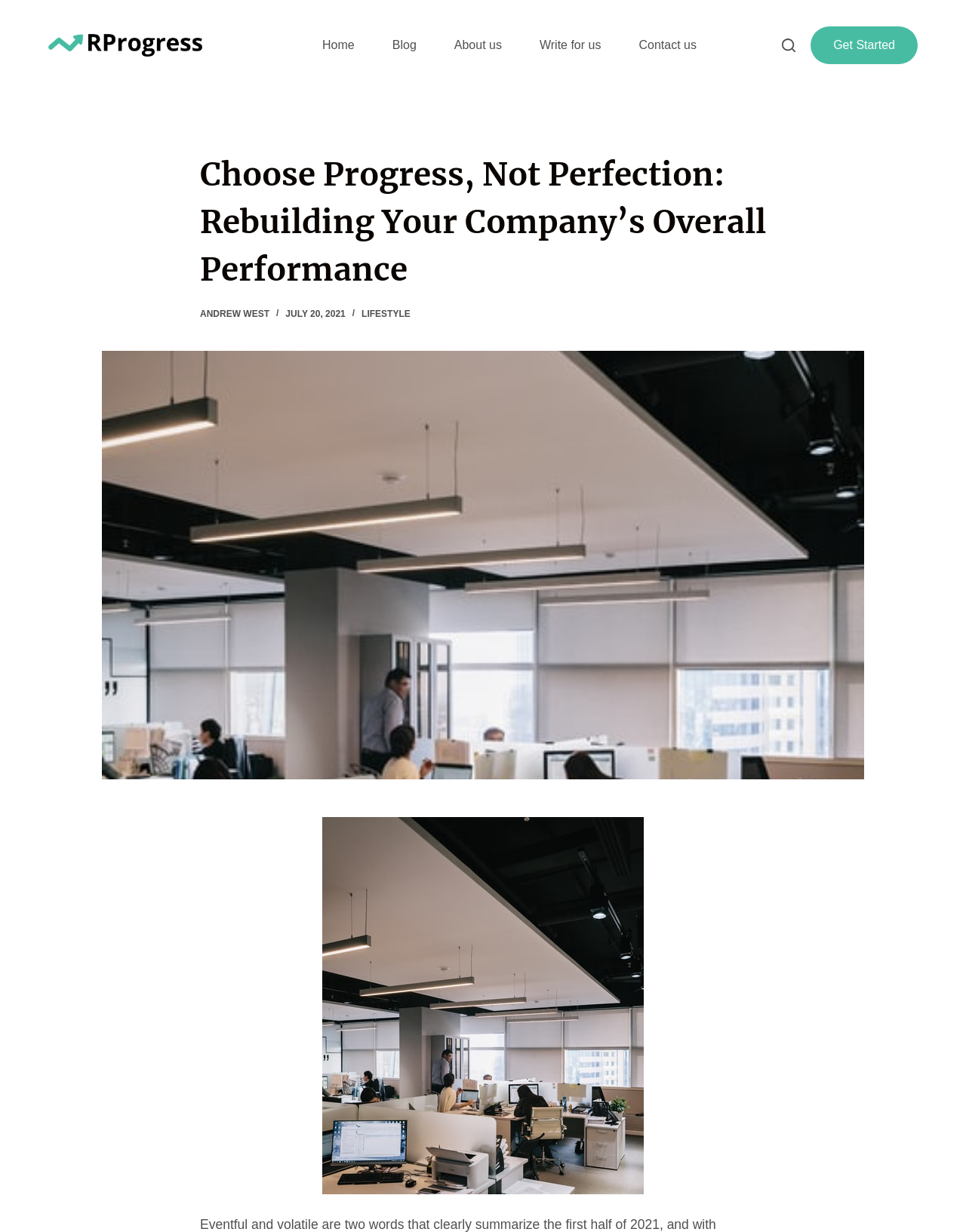Provide a thorough description of the webpage you see.

The webpage is about an article titled "Choose Progress, Not Perfection: Rebuilding Your Company’s Overall Performance" by Andrew West, published on July 20, 2021, under the category of Lifestyle. 

At the top left corner, there is a "Skip to content" link. Next to it, there is a logo or icon of "Redefining Progress" with a link to the same name. 

On the top navigation bar, there are five menu items: Home, Blog, About us, Write for us, and Contact us, aligned horizontally from left to right. 

To the right of the navigation bar, there is a "Search" button. 

On the top right corner, there is a "Get Started" link. 

Below the navigation bar, there is a header section with the article title, the author's name, the publication date, and the category. 

The article is accompanied by a large image that takes up most of the width of the page, located below the header section.